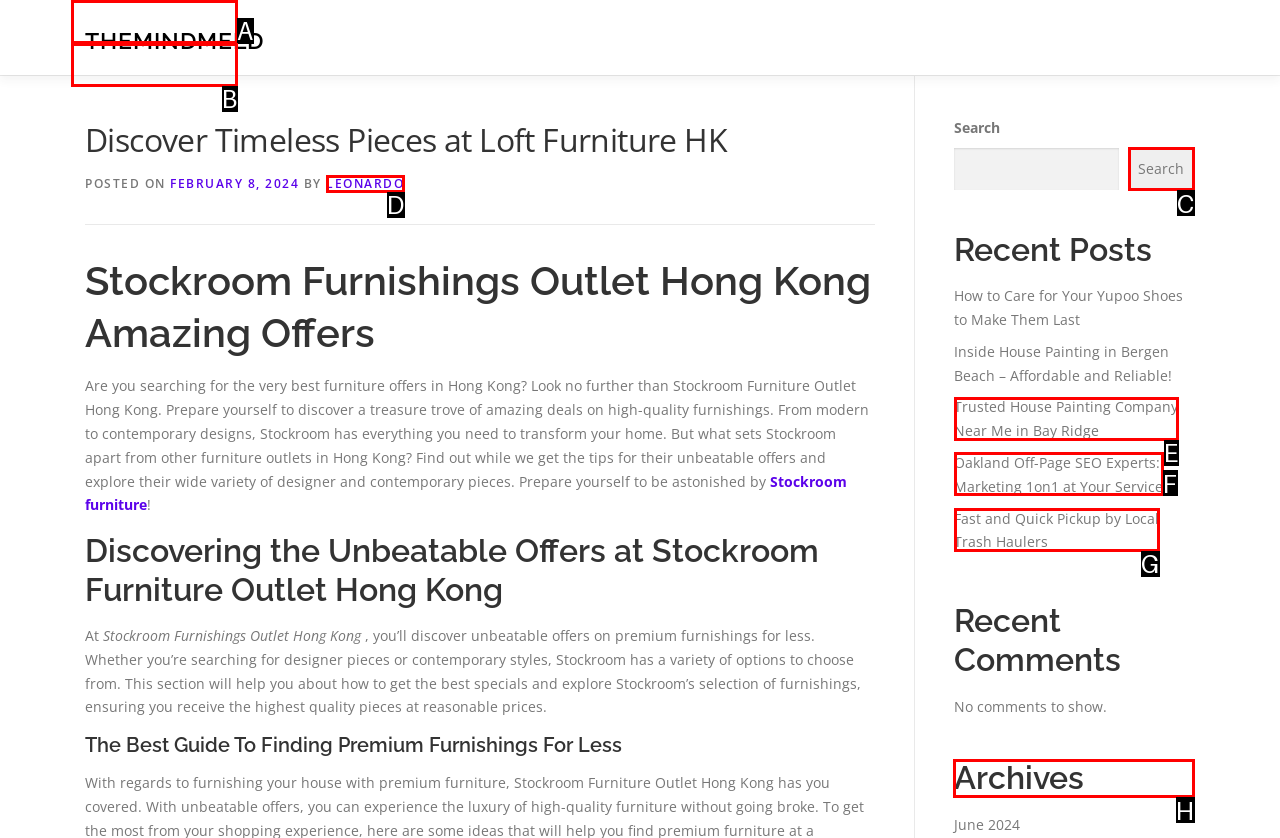Choose the letter of the option you need to click to View the archives. Answer with the letter only.

H